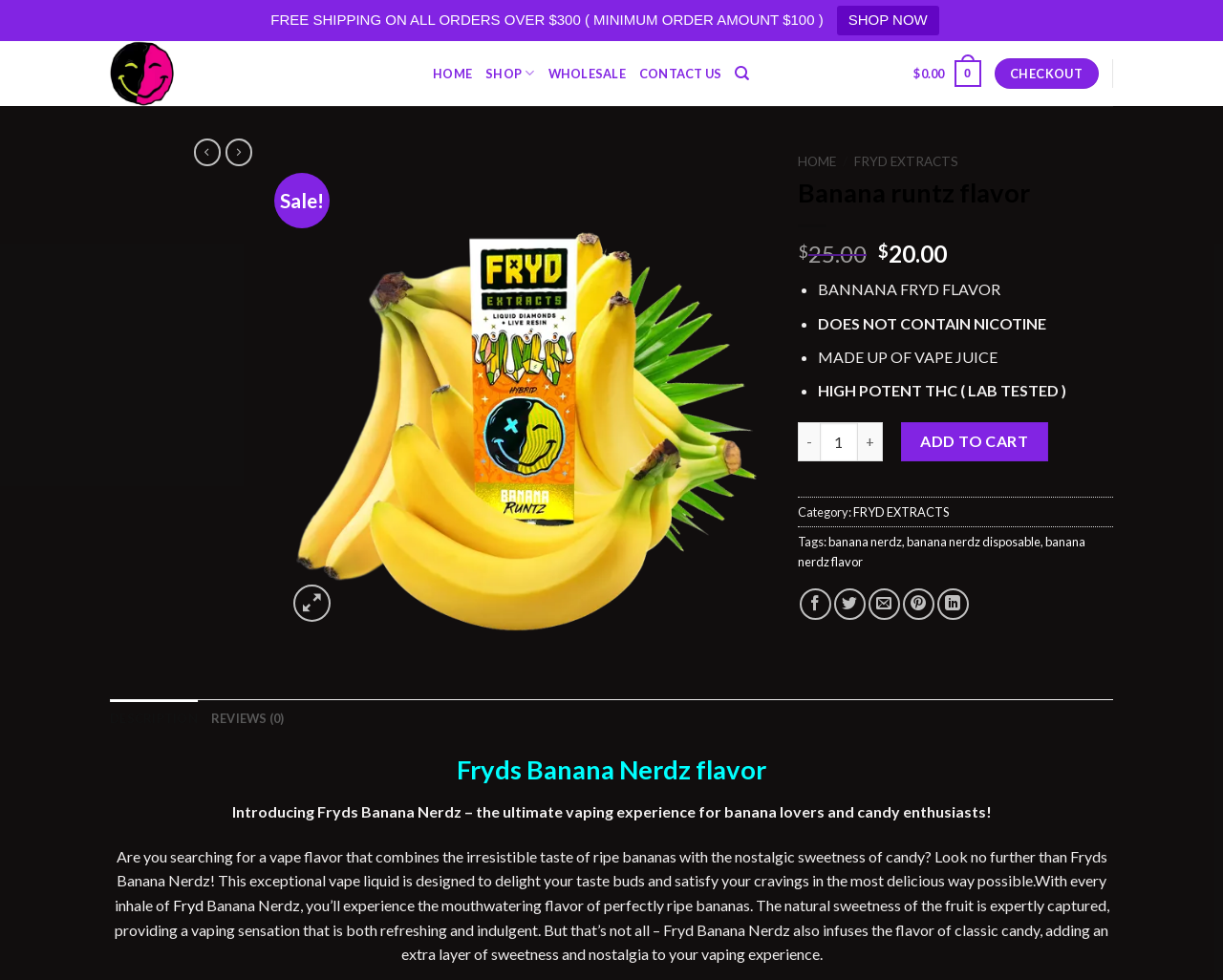Can you specify the bounding box coordinates for the region that should be clicked to fulfill this instruction: "Click on SHOP NOW".

[0.684, 0.006, 0.768, 0.036]